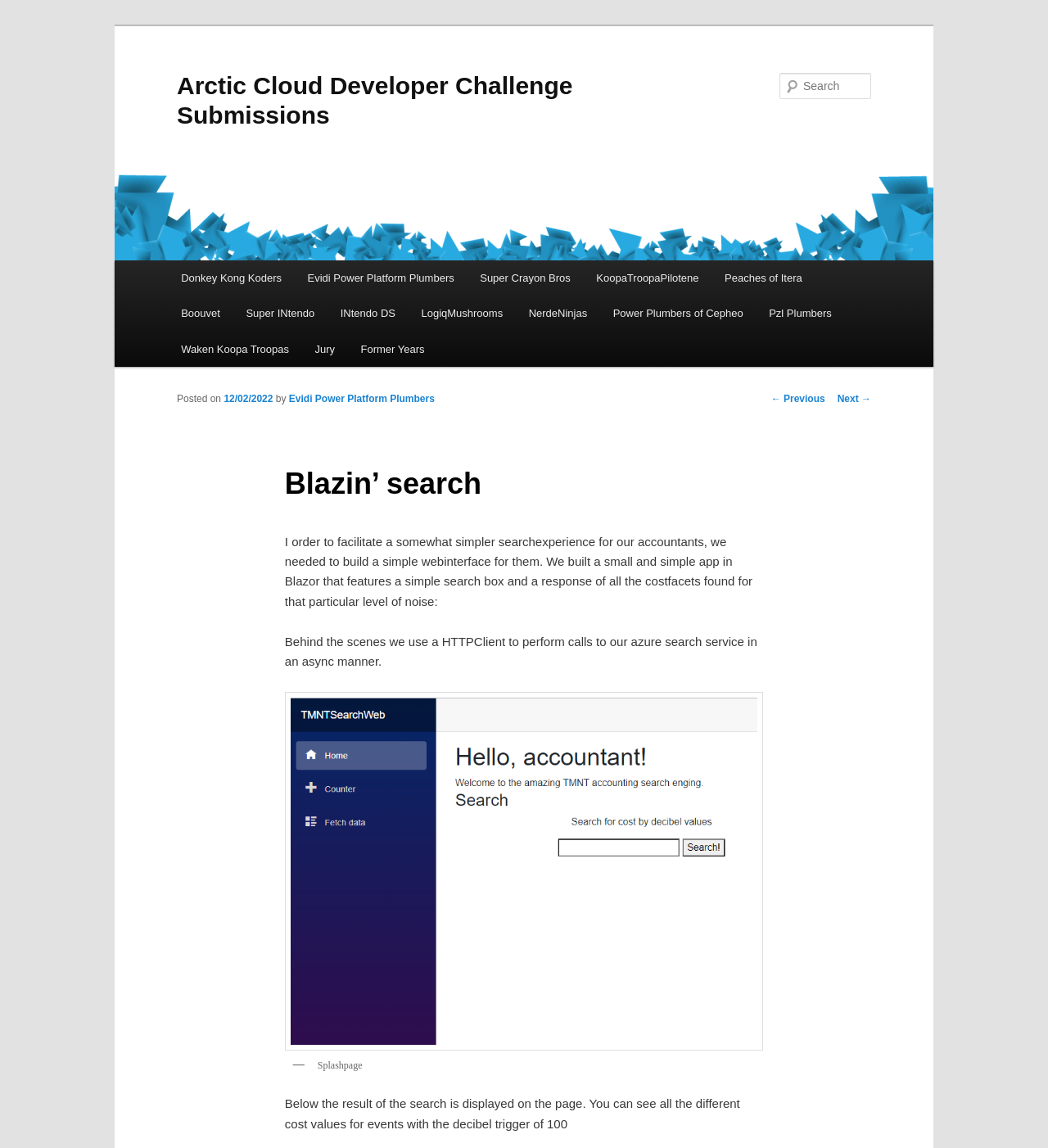Determine the bounding box coordinates of the element that should be clicked to execute the following command: "Search for a term".

[0.744, 0.063, 0.831, 0.086]